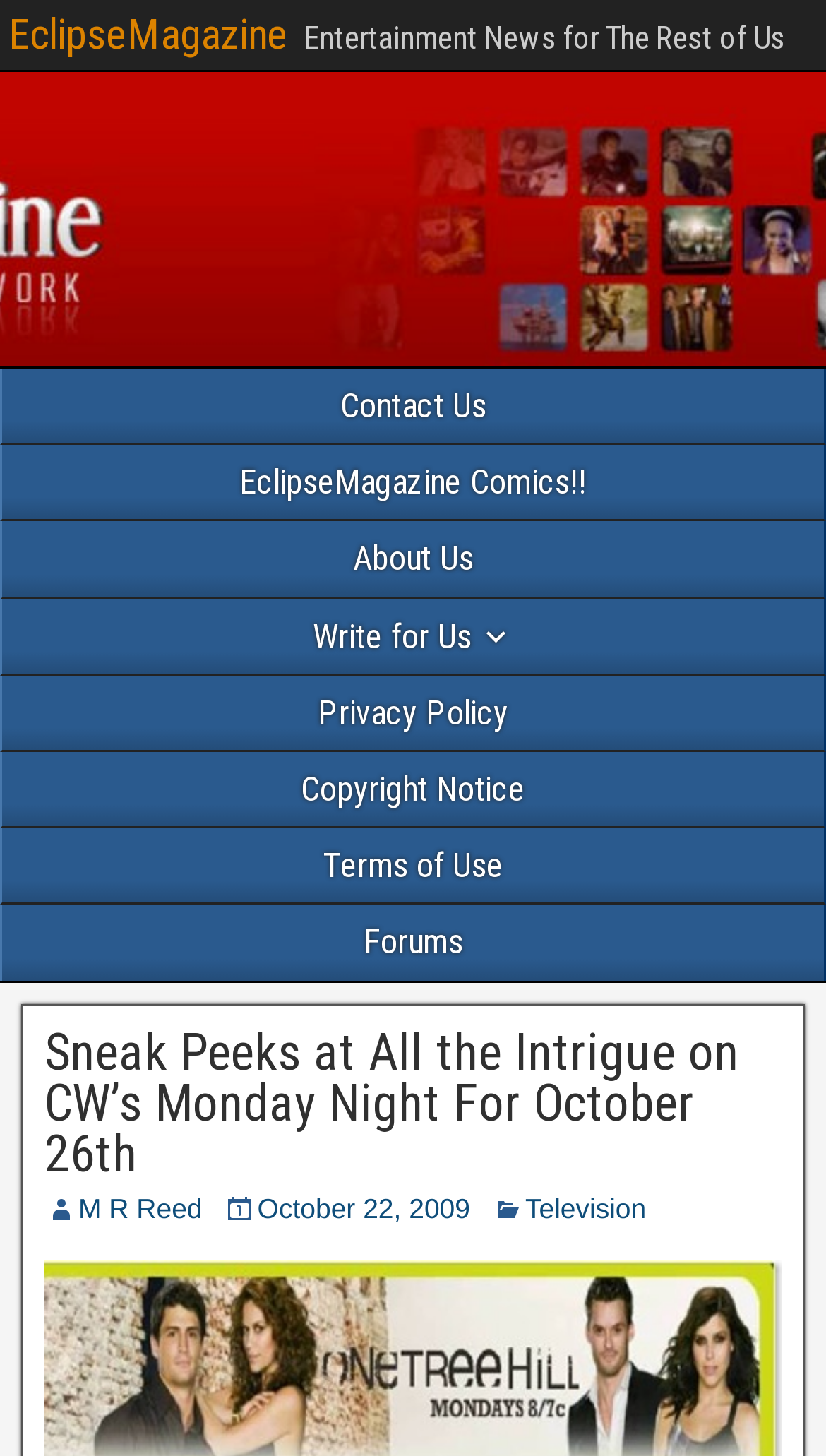What category does the article belong to?
Look at the image and respond with a one-word or short phrase answer.

Television